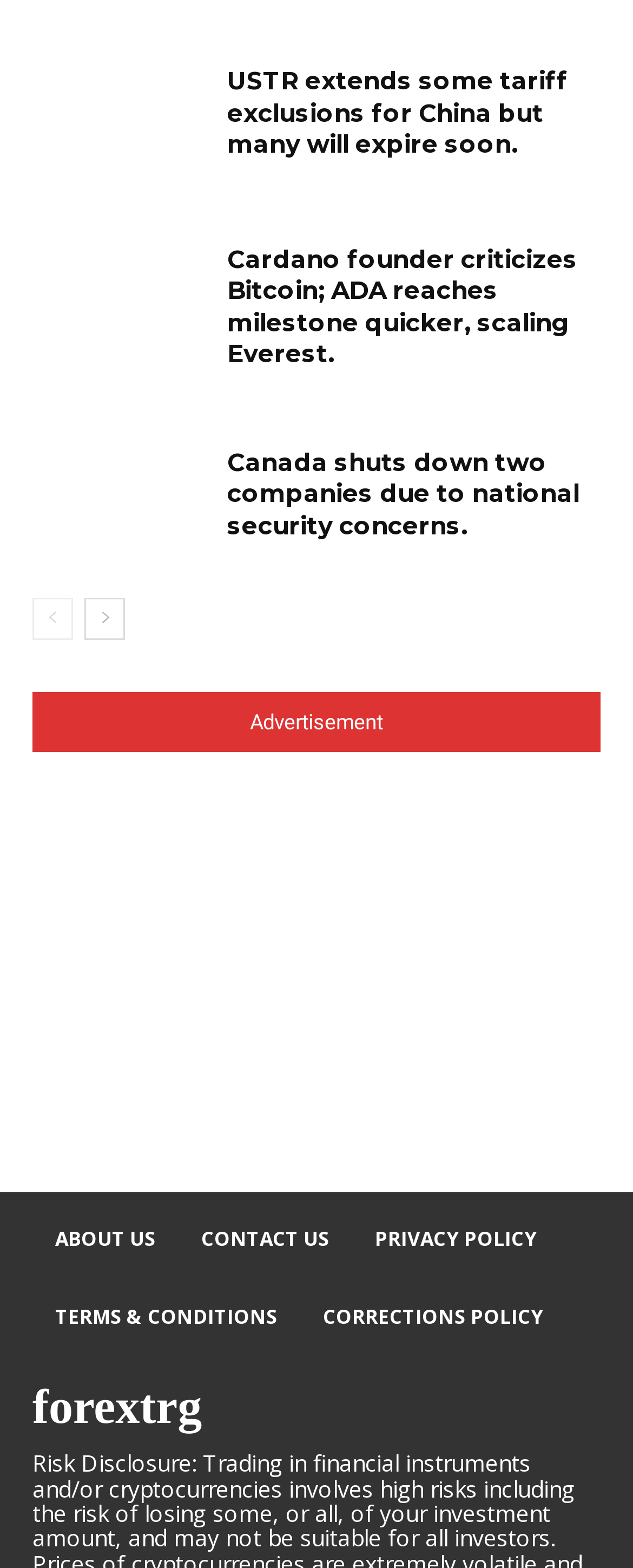Given the element description Terms & Conditions, specify the bounding box coordinates of the corresponding UI element in the format (top-left x, top-left y, bottom-right x, bottom-right y). All values must be between 0 and 1.

[0.051, 0.816, 0.474, 0.865]